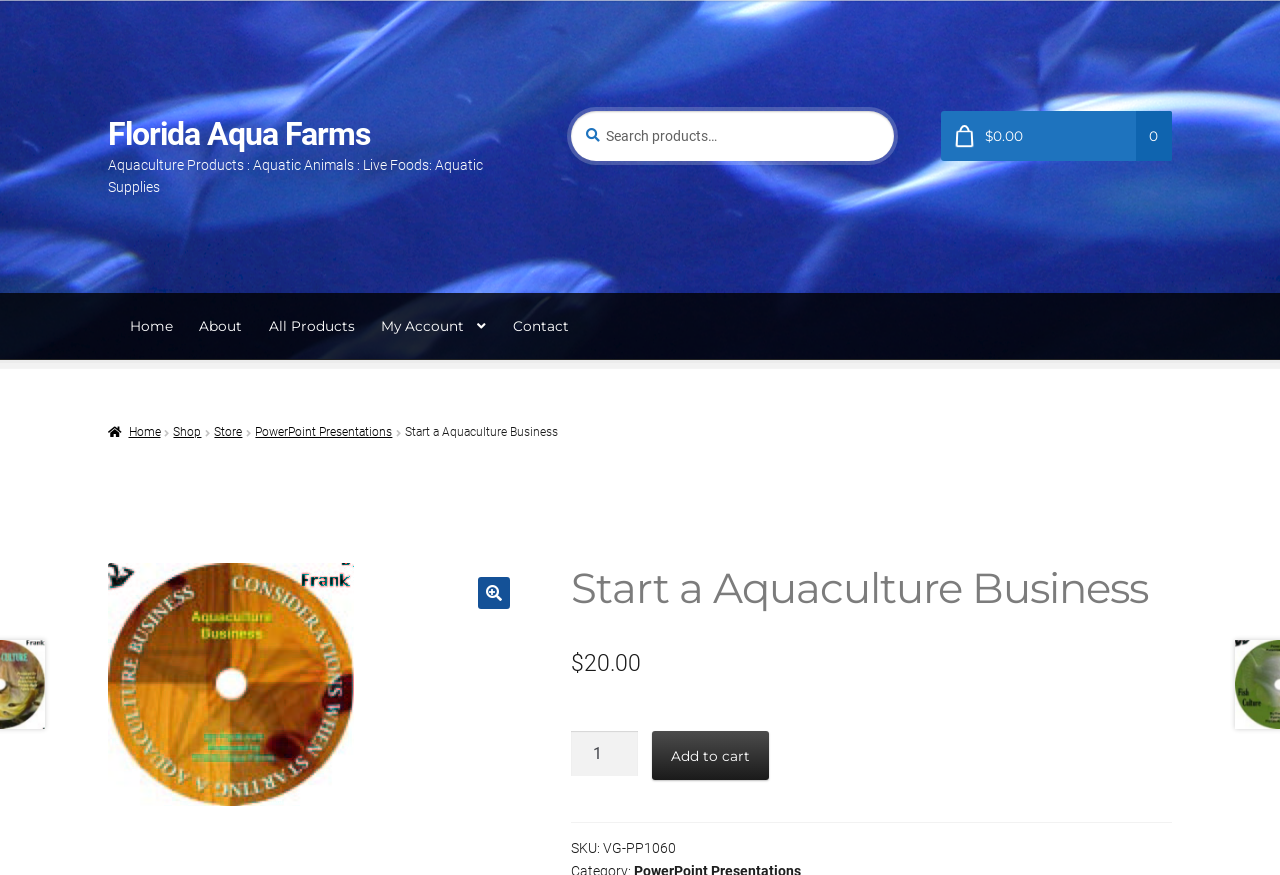Please predict the bounding box coordinates (top-left x, top-left y, bottom-right x, bottom-right y) for the UI element in the screenshot that fits the description: Report Violation

None